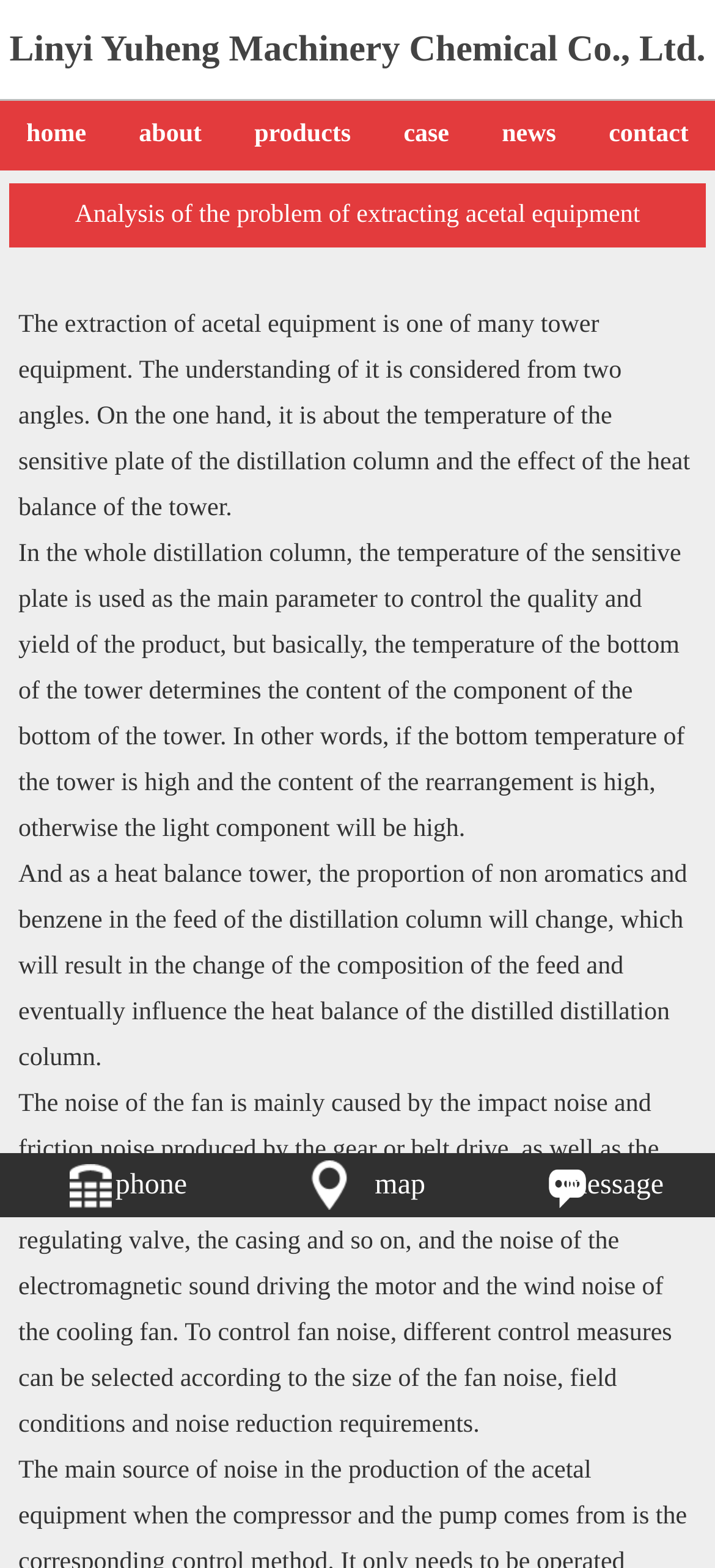Identify the bounding box coordinates of the specific part of the webpage to click to complete this instruction: "go to home page".

[0.0, 0.07, 0.157, 0.103]